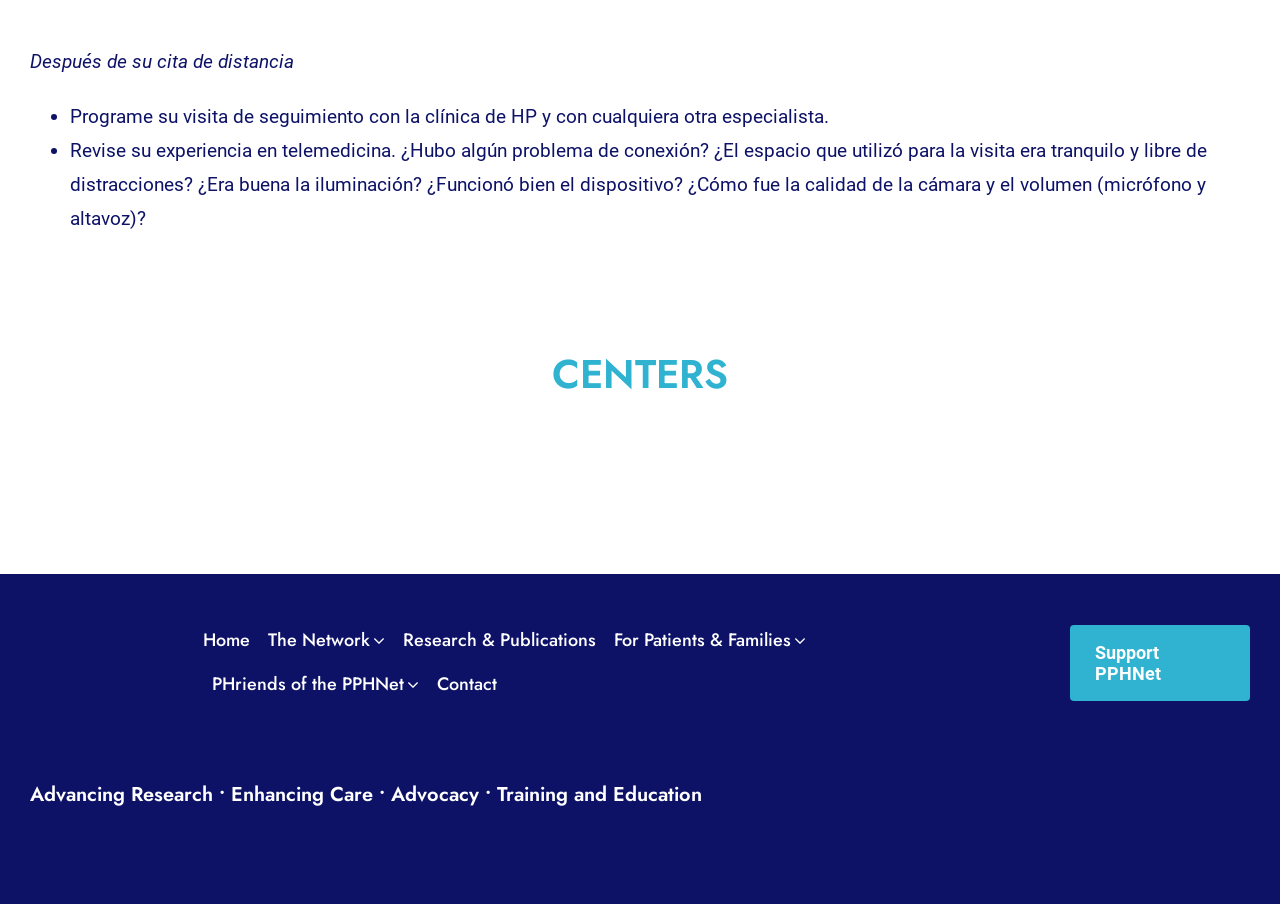Pinpoint the bounding box coordinates of the clickable element to carry out the following instruction: "Navigate to the 'Home' page."

[0.159, 0.684, 0.195, 0.733]